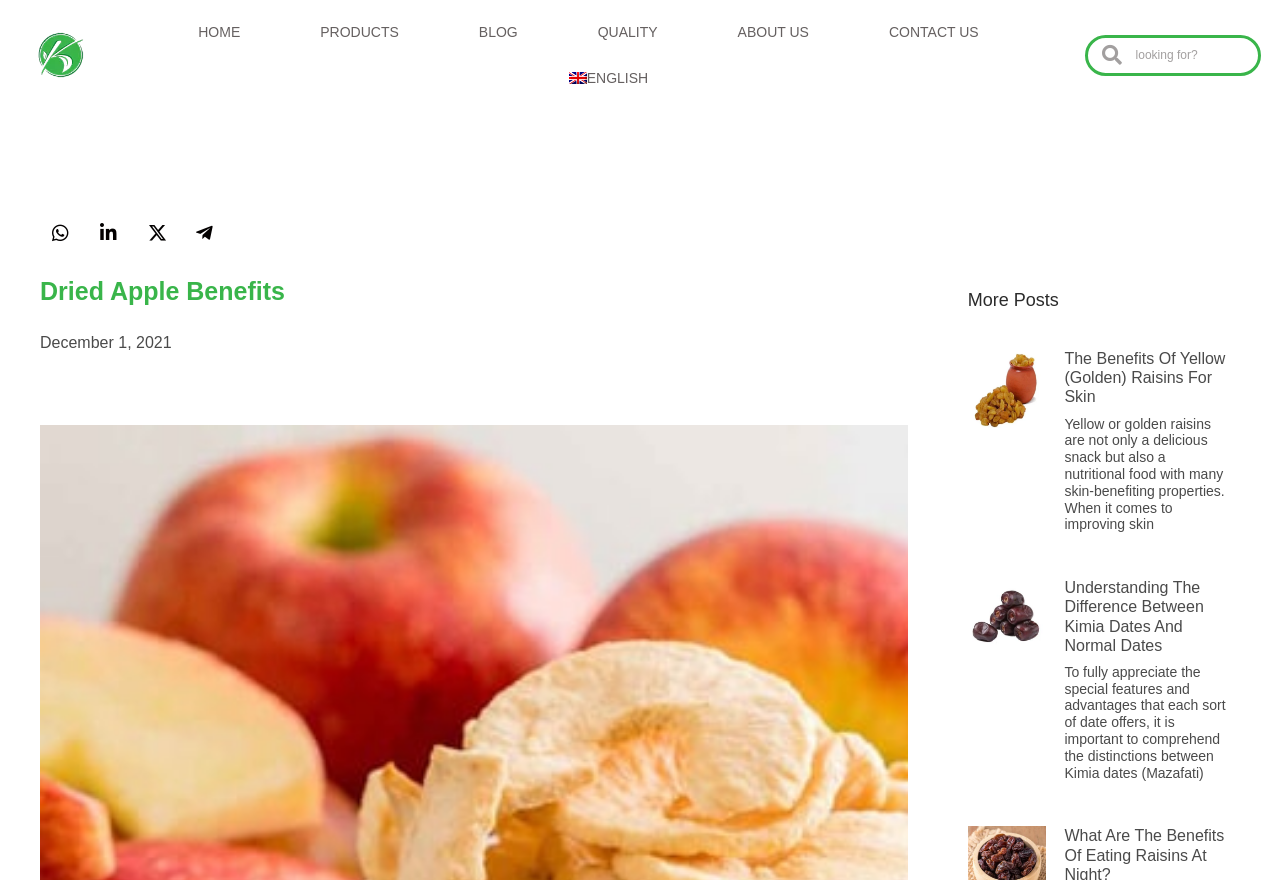Can you determine the bounding box coordinates of the area that needs to be clicked to fulfill the following instruction: "search for something"?

[0.877, 0.043, 0.983, 0.082]